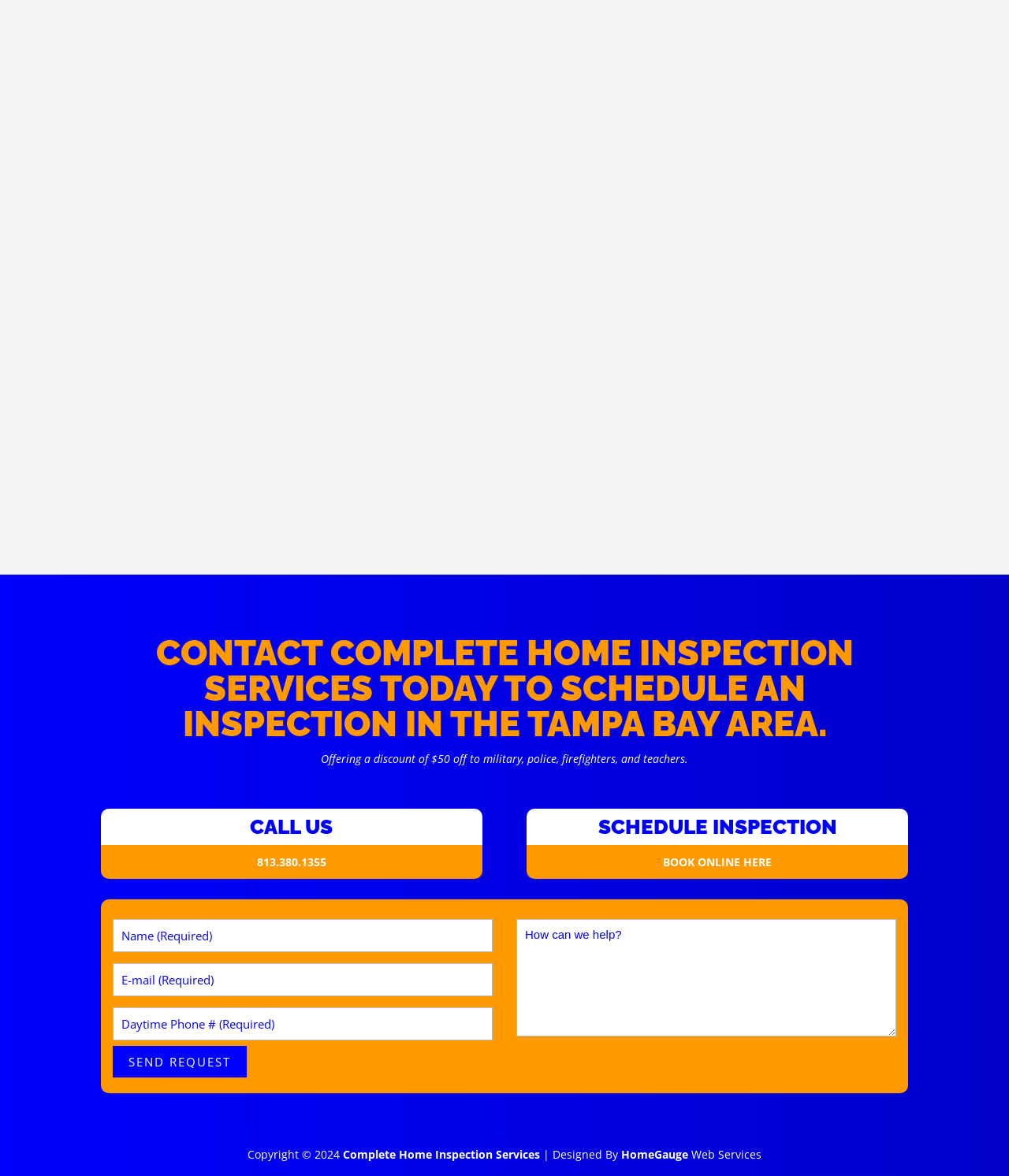What is the main service offered by this company?
Please provide an in-depth and detailed response to the question.

Based on the webpage, I can see that the company offers various types of inspections such as Wind Mitigation Inspection, WDO Inspection, and Commercial Building Inspection. Therefore, the main service offered by this company is Home Inspection.